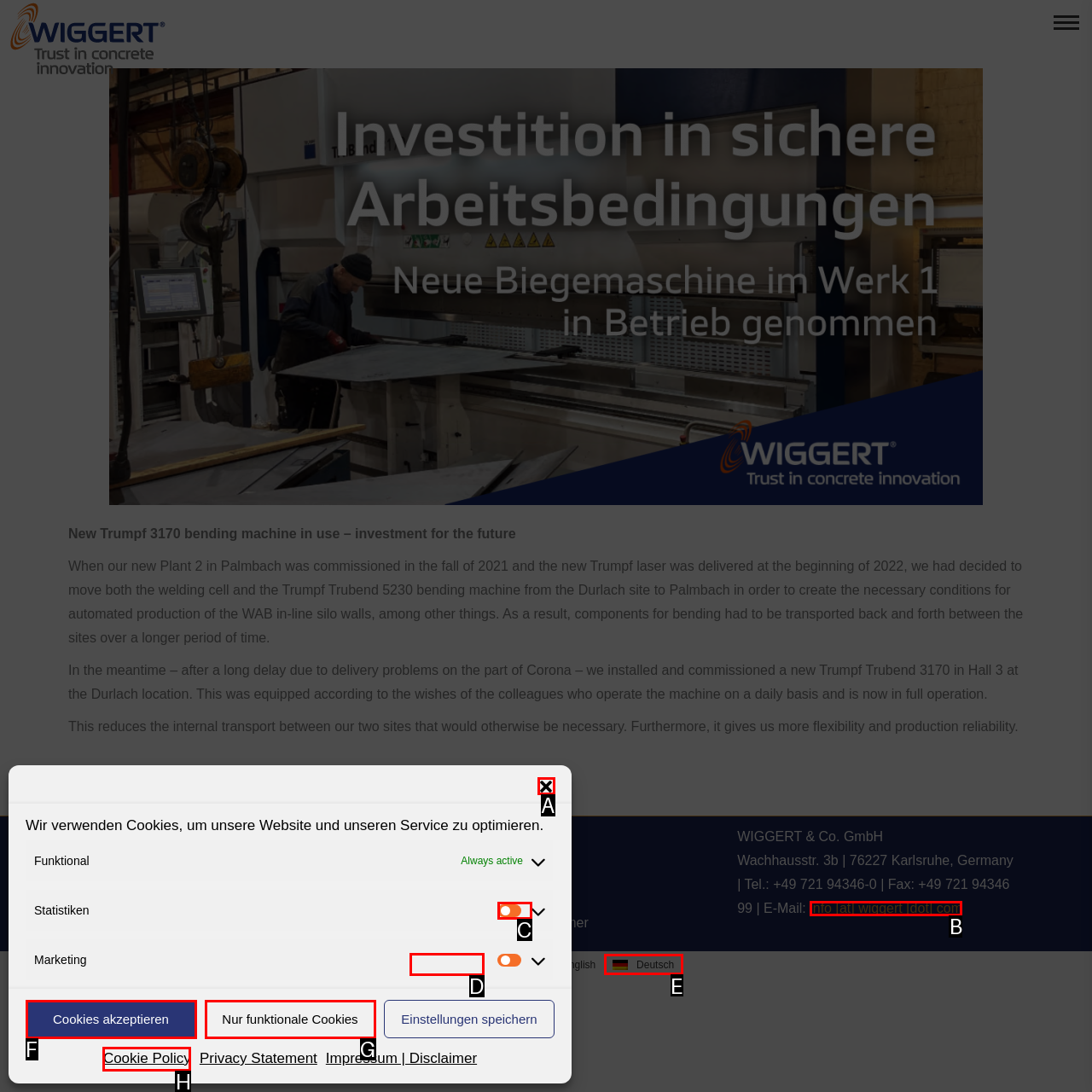Which option should be clicked to complete this task: Click the 'English' link
Reply with the letter of the correct choice from the given choices.

D